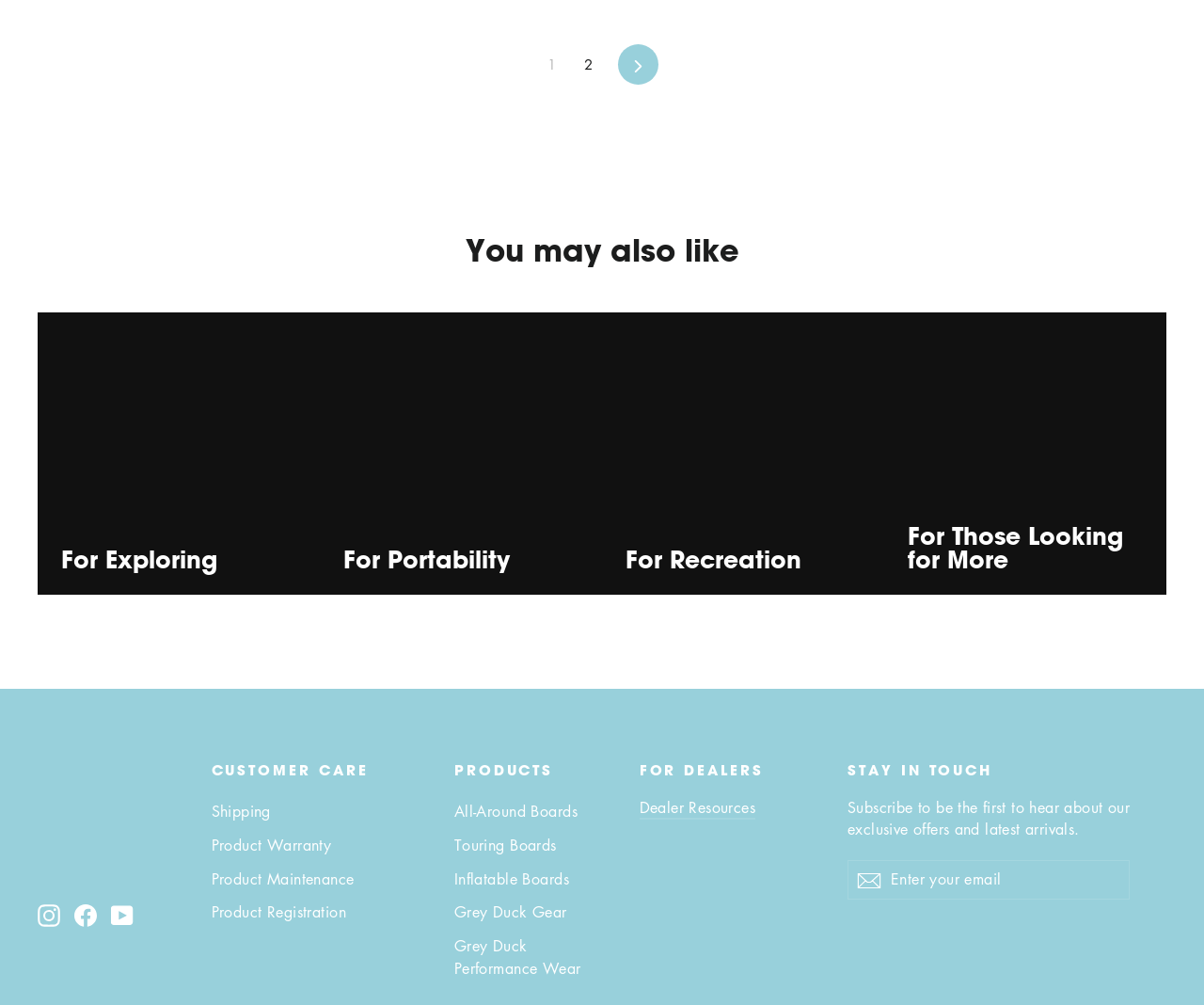What social media platforms are linked on the webpage? Look at the image and give a one-word or short phrase answer.

Instagram, Facebook, YouTube